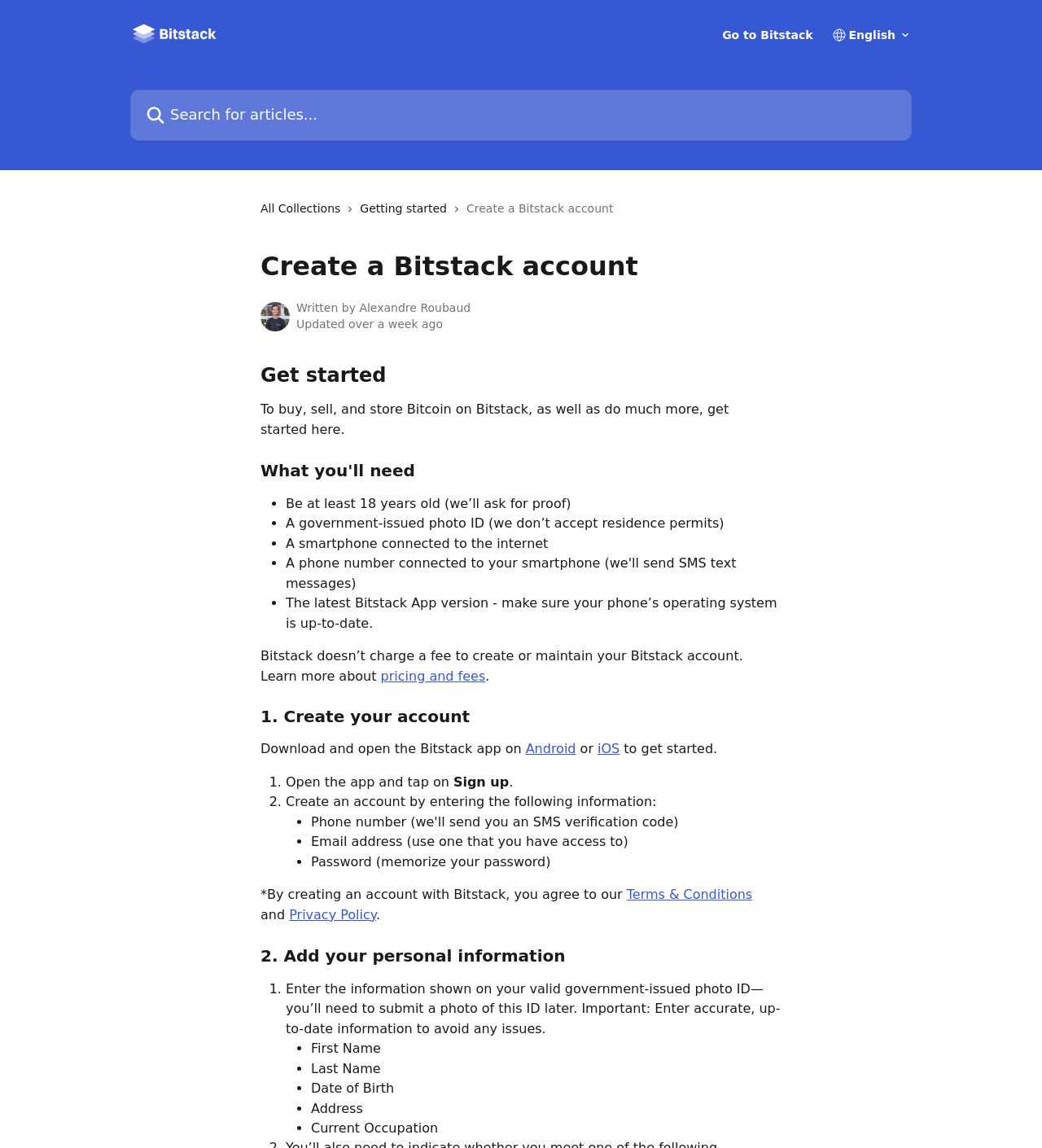Using the given element description, provide the bounding box coordinates (top-left x, top-left y, bottom-right x, bottom-right y) for the corresponding UI element in the screenshot: name="q" placeholder="Search for articles..."

[0.125, 0.078, 0.875, 0.123]